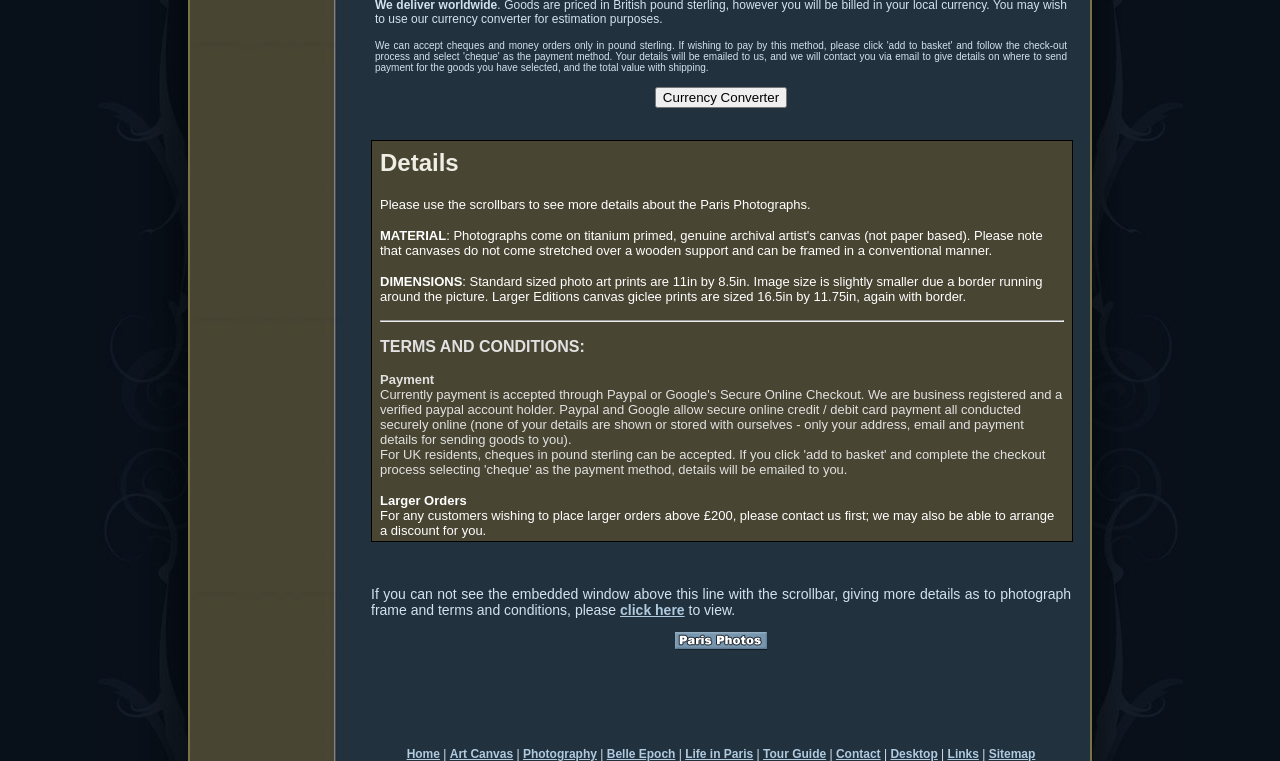How many iframes are there on the webpage?
Refer to the image and answer the question using a single word or phrase.

3